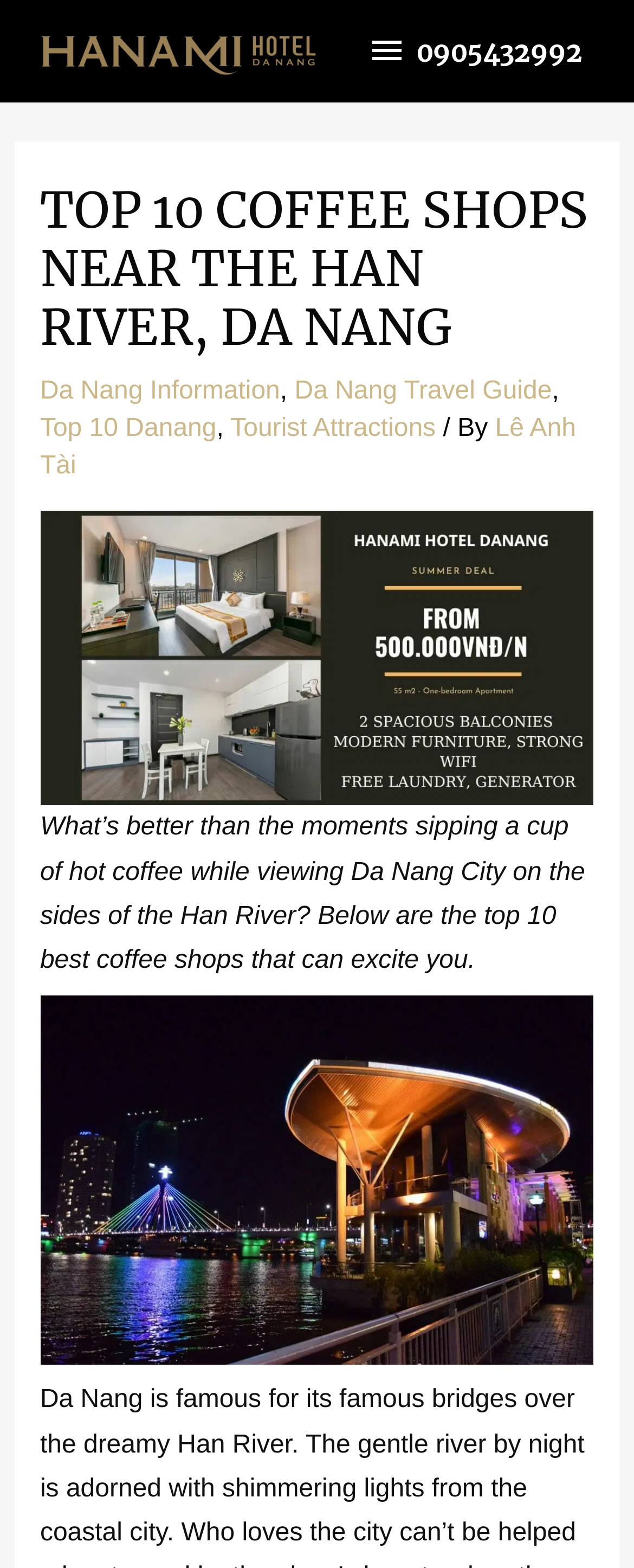Given the webpage screenshot, identify the bounding box of the UI element that matches this description: "Da Nang Travel Guide".

[0.465, 0.24, 0.87, 0.258]